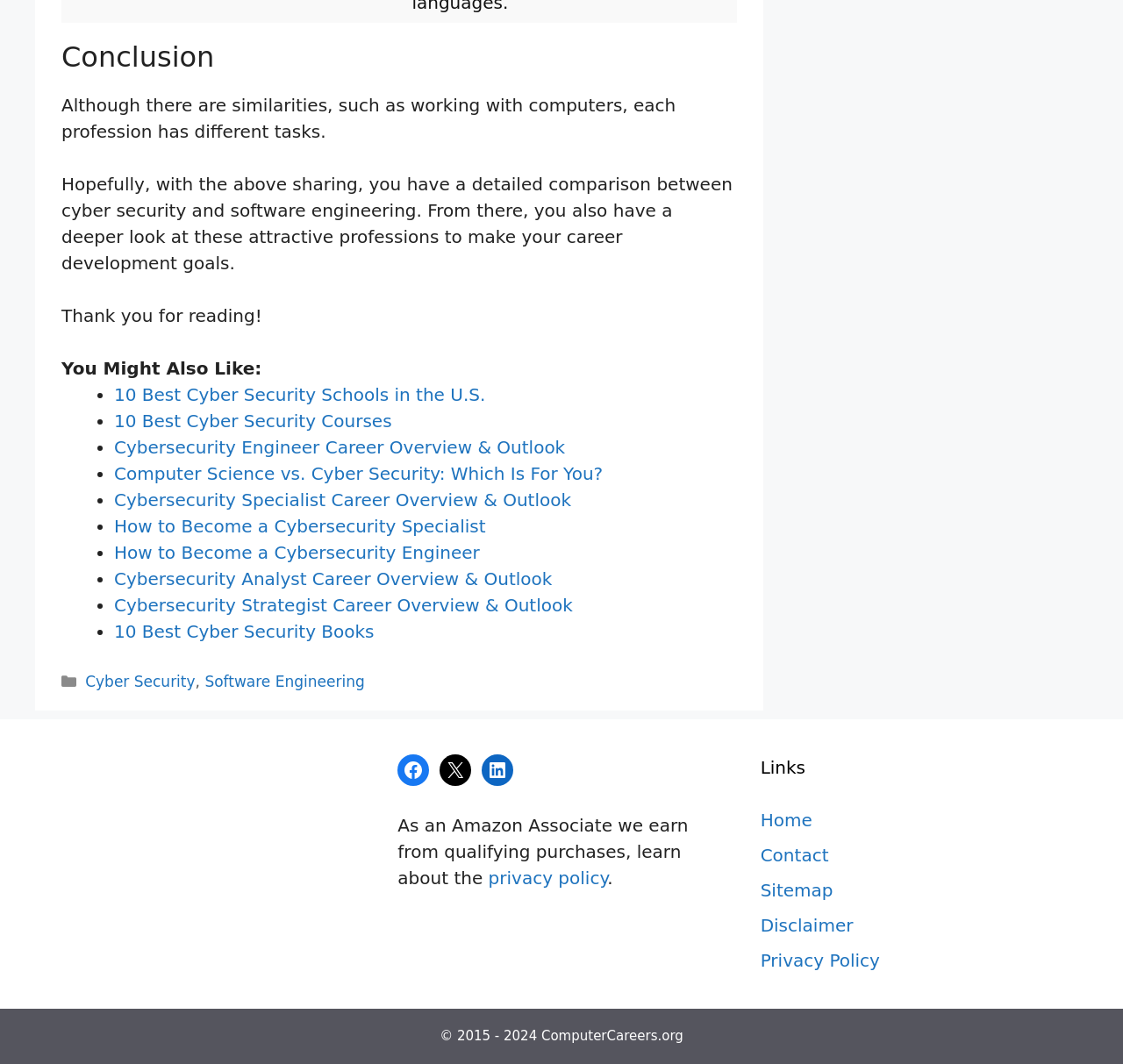Reply to the question with a single word or phrase:
What is the category of the article '10 Best Cyber Security Schools in the U.S.'?

Cyber Security